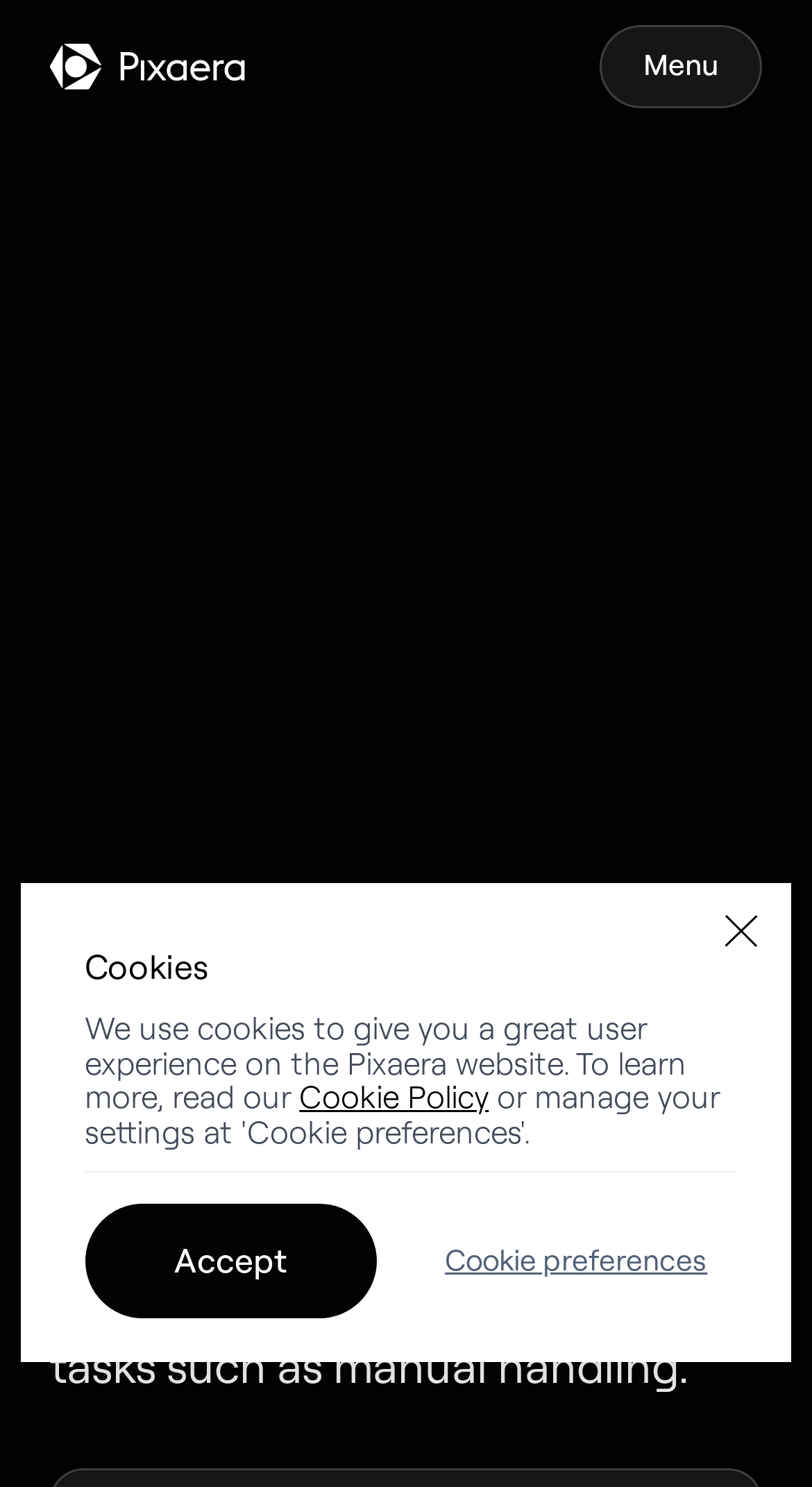Kindly determine the bounding box coordinates for the clickable area to achieve the given instruction: "Explore High-risk Simulations".

[0.062, 0.143, 0.462, 0.171]